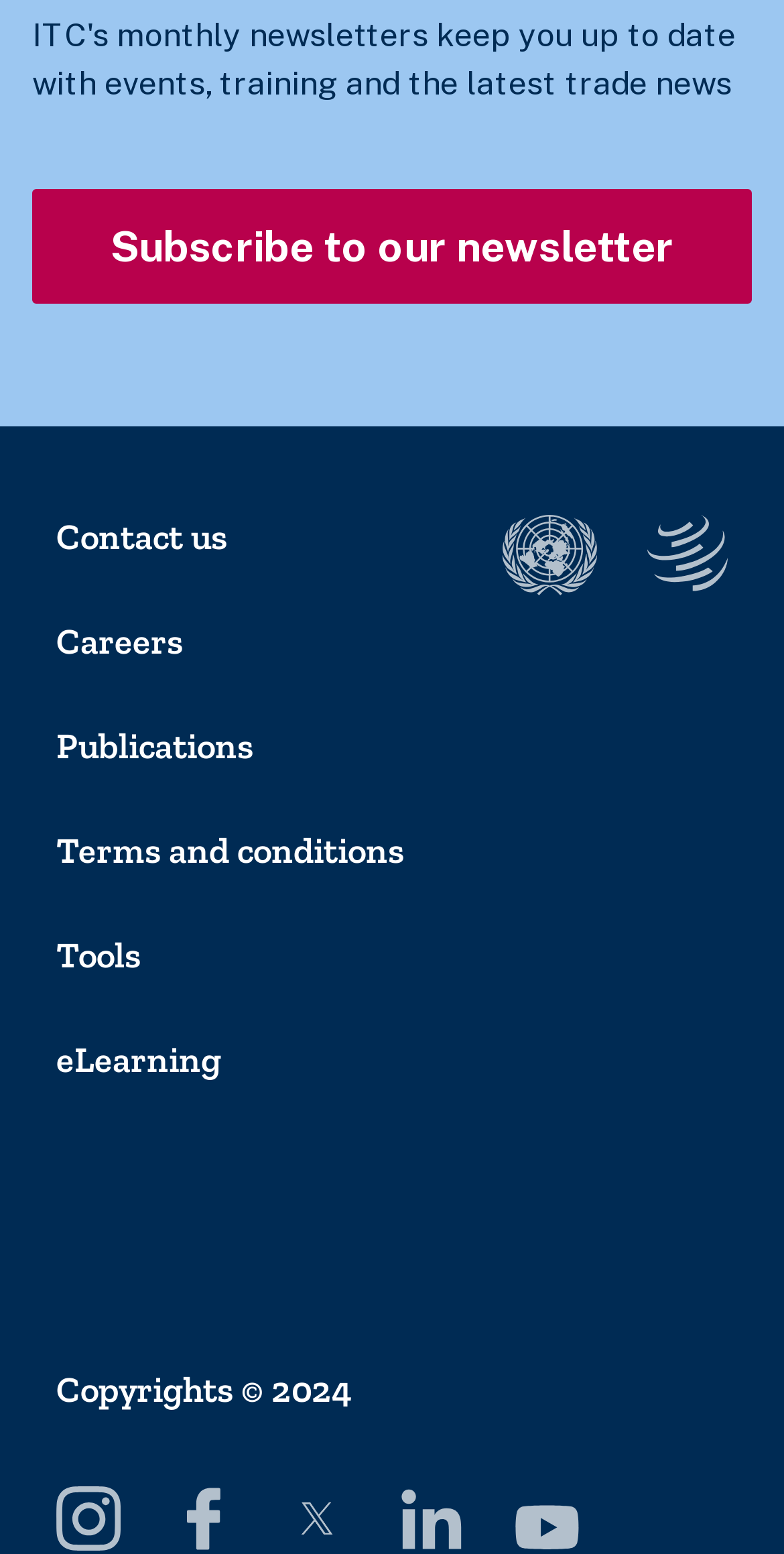Predict the bounding box of the UI element based on the description: "Subscribe to our newsletter". The coordinates should be four float numbers between 0 and 1, formatted as [left, top, right, bottom].

[0.041, 0.122, 0.959, 0.195]